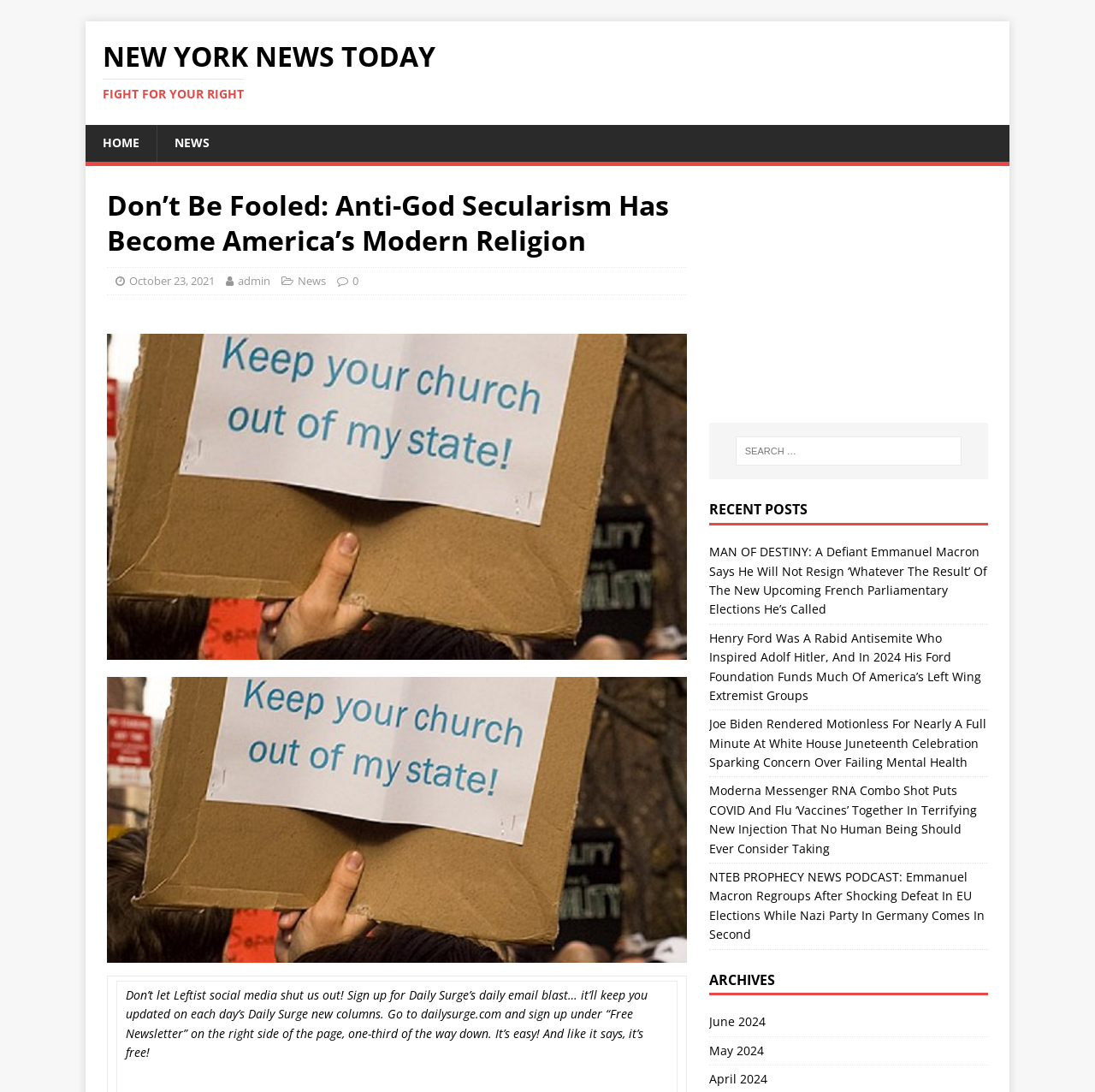Please determine the bounding box coordinates of the clickable area required to carry out the following instruction: "Read the recent post 'MAN OF DESTINY: A Defiant Emmanuel Macron Says He Will Not Resign ‘Whatever The Result’ Of The New Upcoming French Parliamentary Elections He’s Called'". The coordinates must be four float numbers between 0 and 1, represented as [left, top, right, bottom].

[0.647, 0.498, 0.901, 0.565]